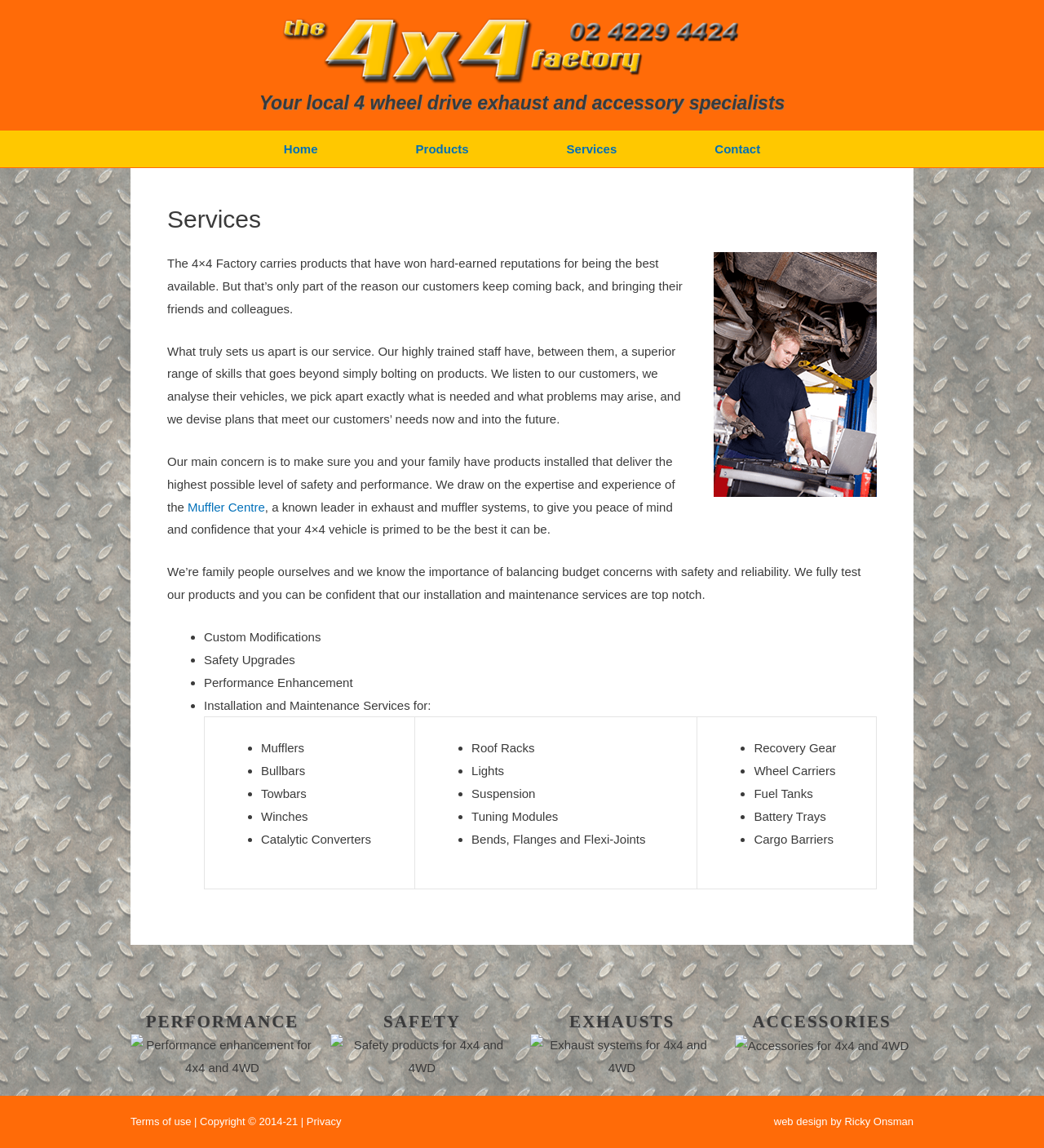Determine the bounding box coordinates of the region I should click to achieve the following instruction: "Click on the 'Home' link". Ensure the bounding box coordinates are four float numbers between 0 and 1, i.e., [left, top, right, bottom].

[0.225, 0.113, 0.351, 0.145]